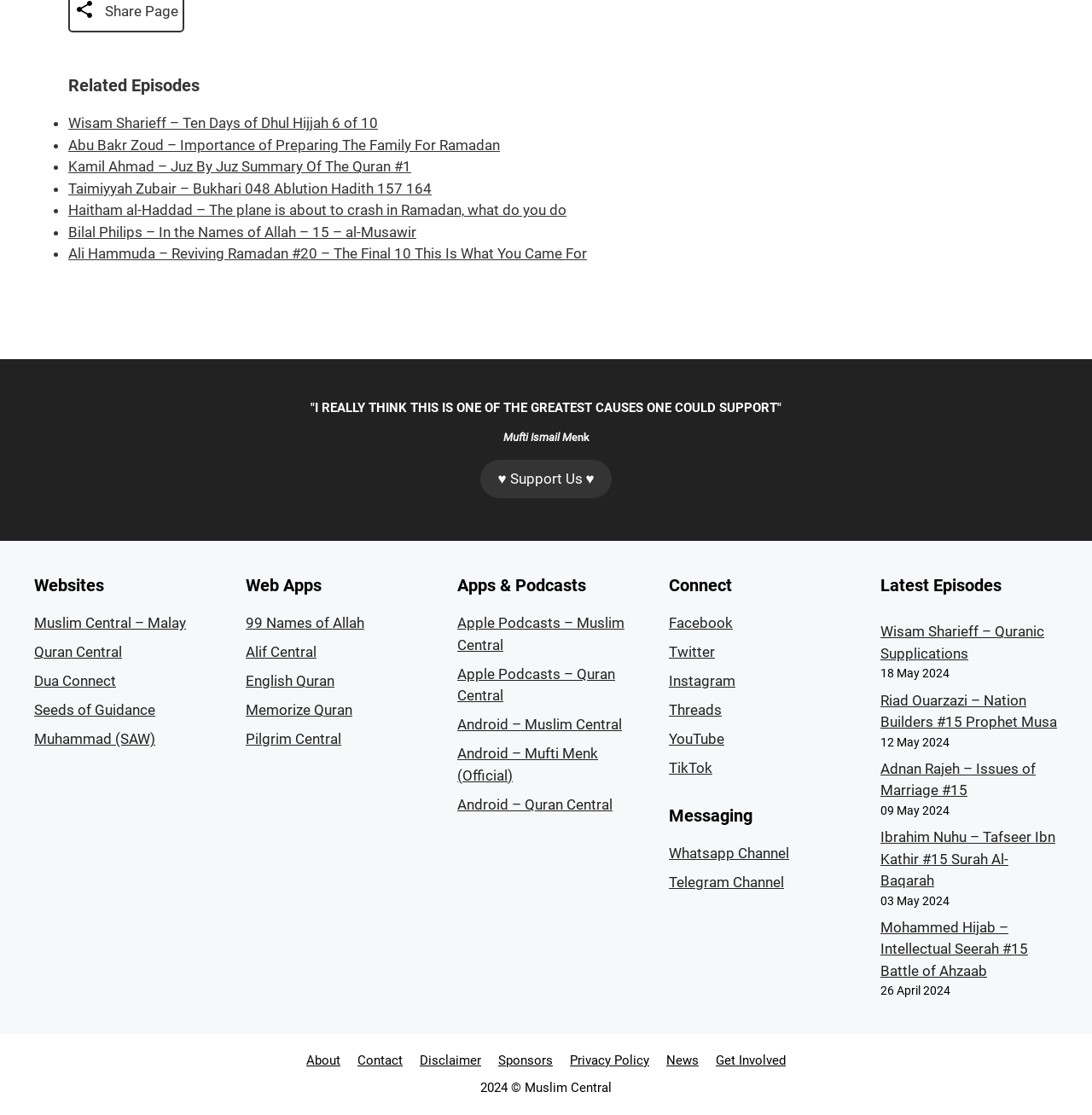Please determine the bounding box coordinates, formatted as (top-left x, top-left y, bottom-right x, bottom-right y), with all values as floating point numbers between 0 and 1. Identify the bounding box of the region described as: Android – Mufti Menk (Official)

[0.419, 0.668, 0.548, 0.703]